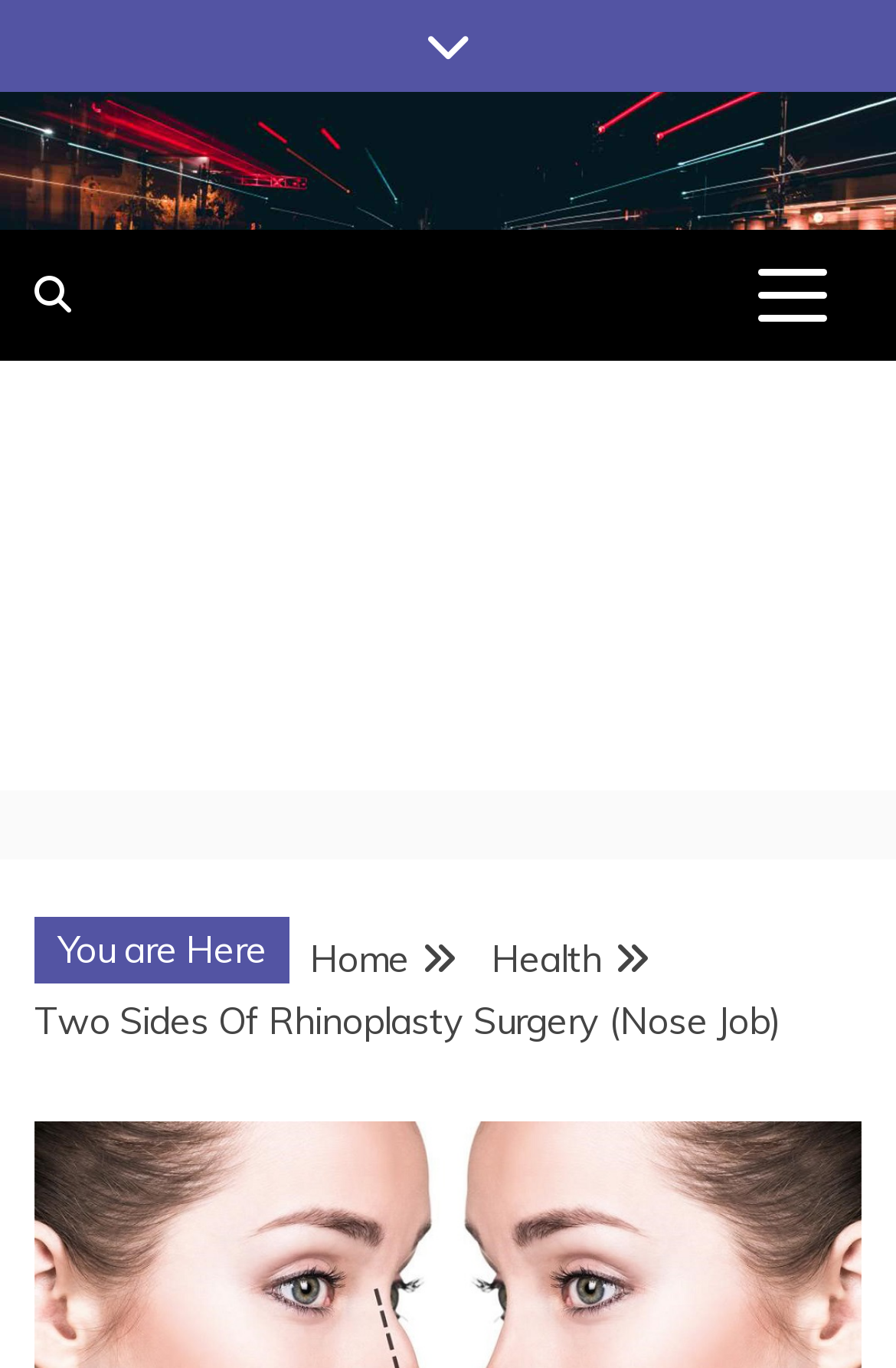How many links are in the breadcrumbs navigation?
Answer with a single word or phrase by referring to the visual content.

2